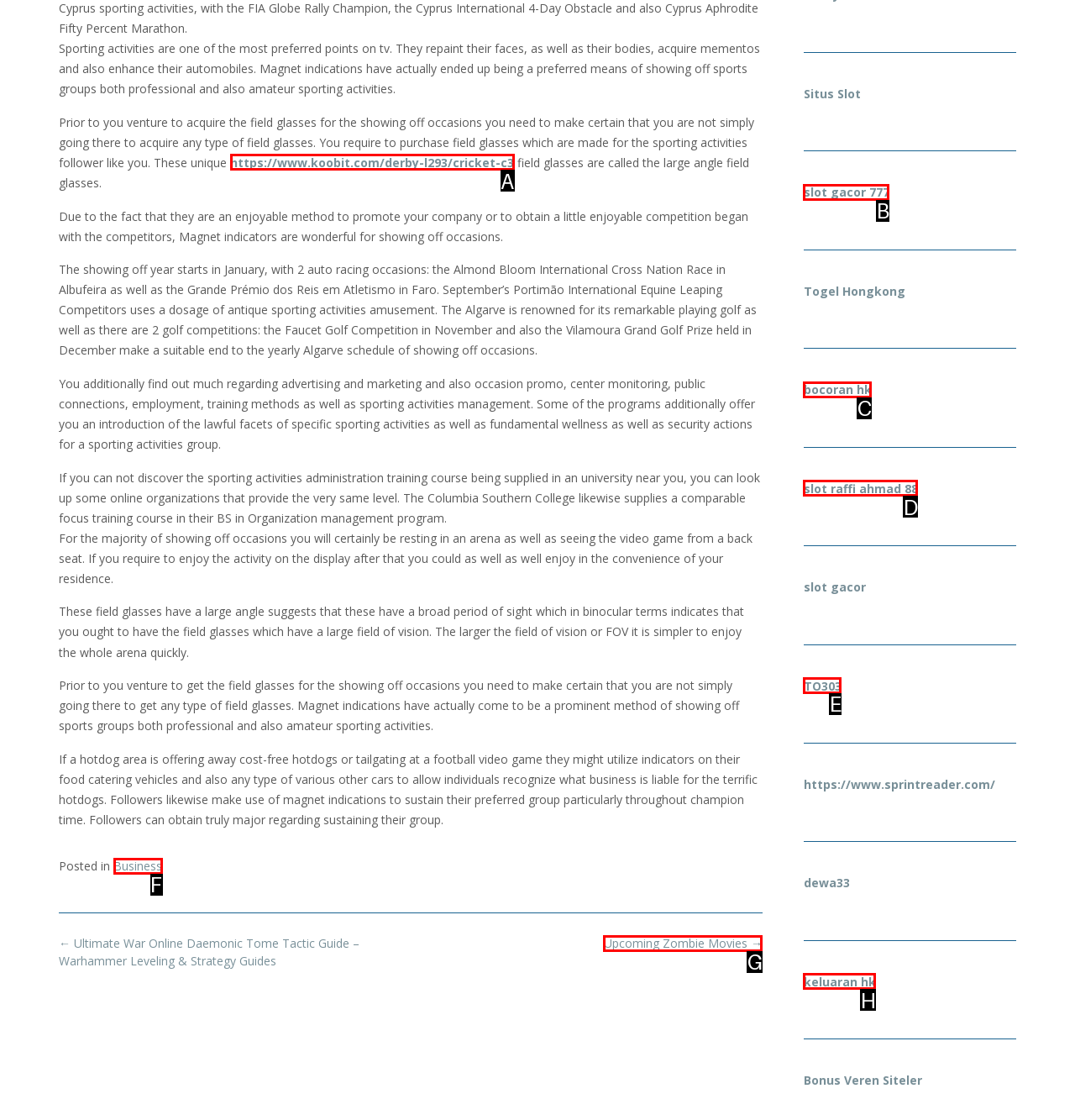Tell me which option best matches this description: July 2019
Answer with the letter of the matching option directly from the given choices.

None